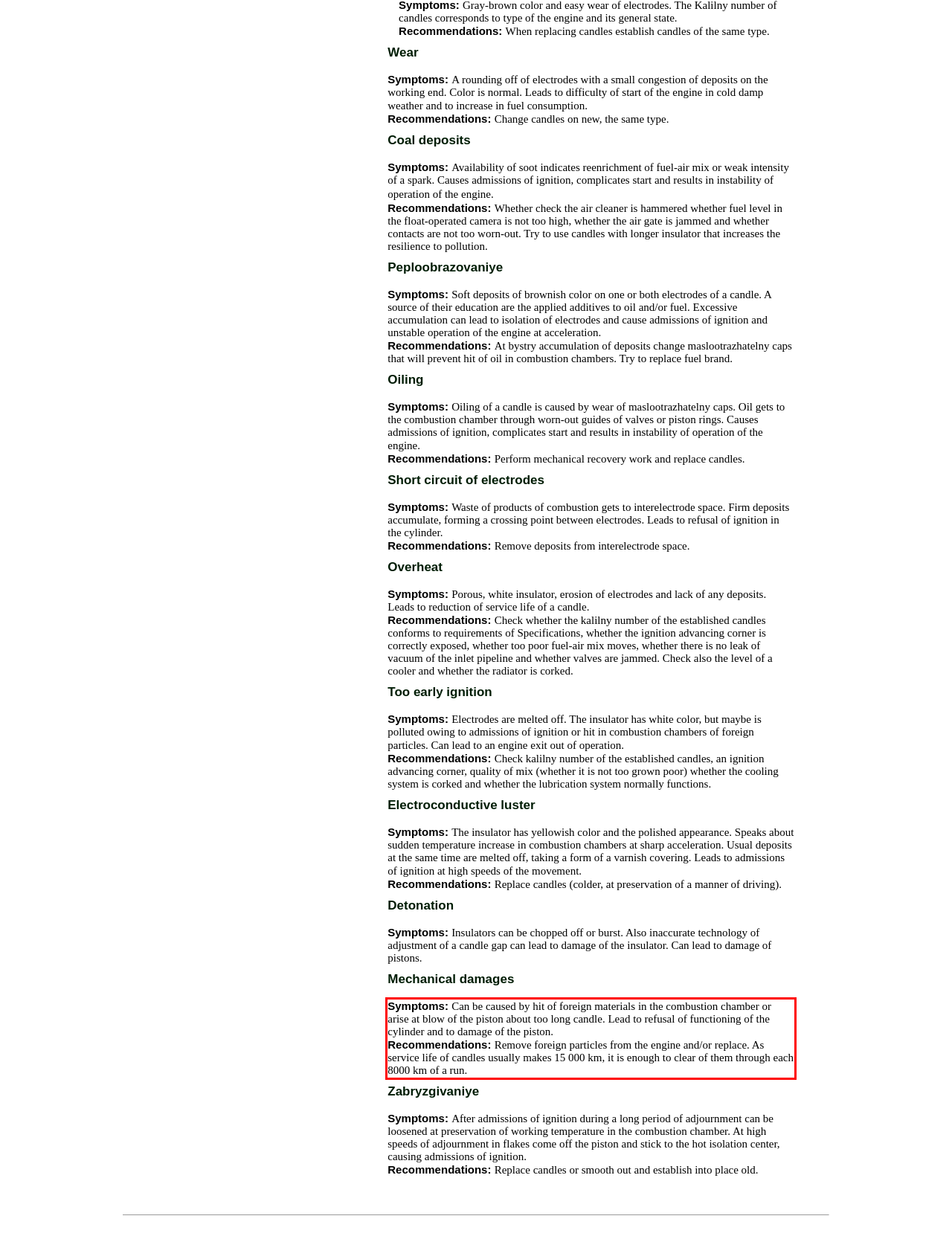Identify the text inside the red bounding box in the provided webpage screenshot and transcribe it.

Symptoms: Can be caused by hit of foreign materials in the combustion chamber or arise at blow of the piston about too long candle. Lead to refusal of functioning of the cylinder and to damage of the piston. Recommendations: Remove foreign particles from the engine and/or replace. As service life of candles usually makes 15 000 km, it is enough to clear of them through each 8000 km of a run.